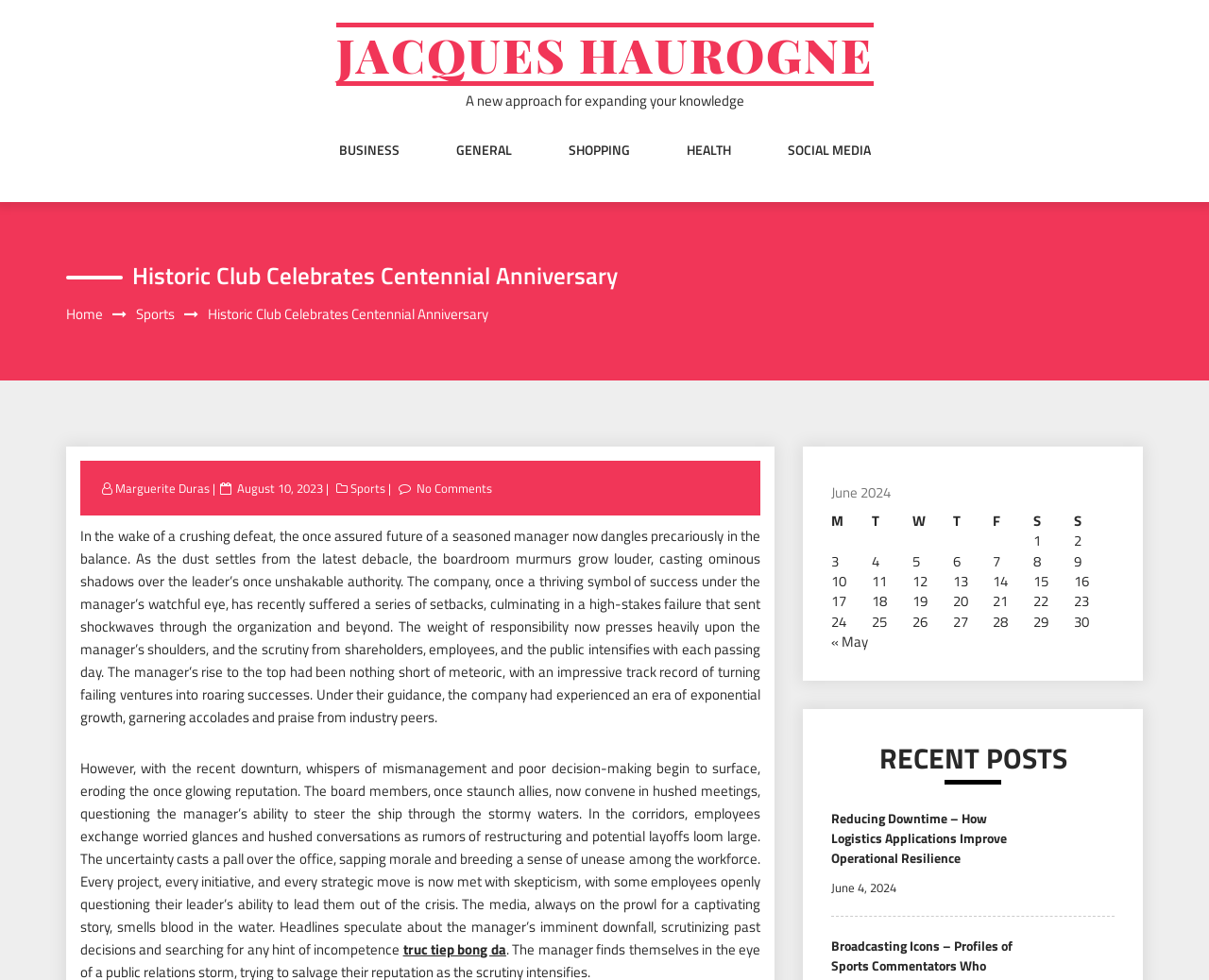Give a short answer to this question using one word or a phrase:
What is the category of the article 'Reducing Downtime – How Logistics Applications Improve Operational Resilience'?

Sports